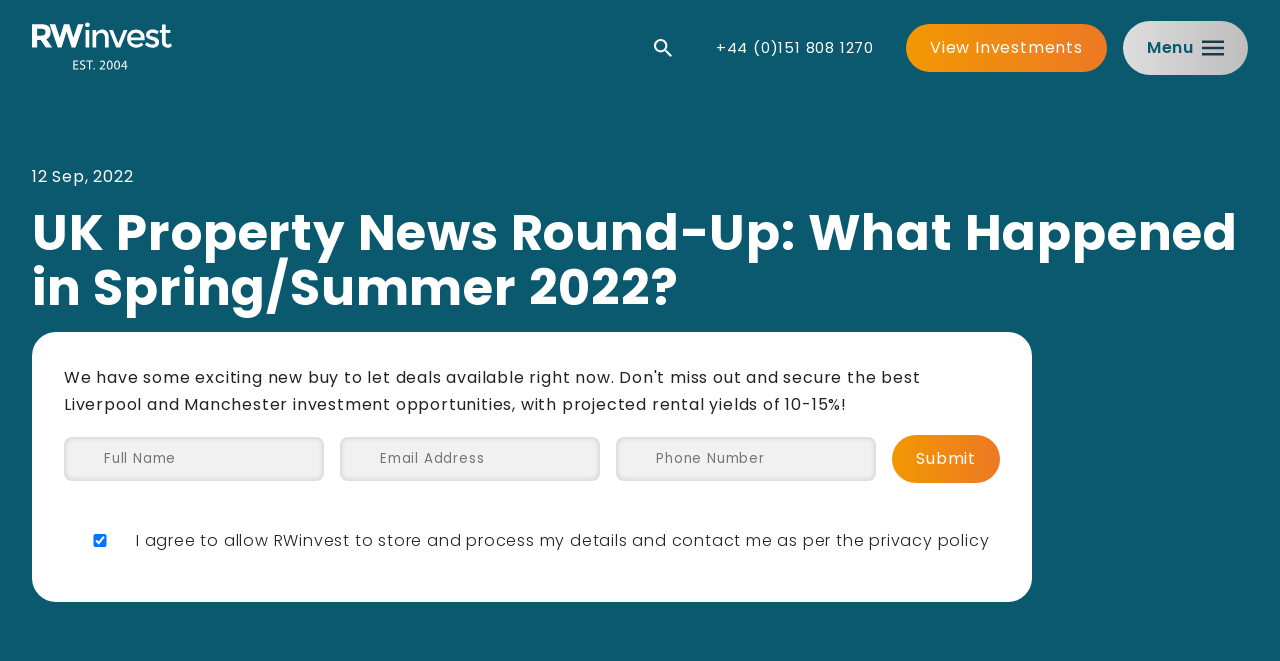Locate the bounding box coordinates of the element that should be clicked to fulfill the instruction: "Fill in the Full Name textbox".

[0.05, 0.66, 0.253, 0.727]